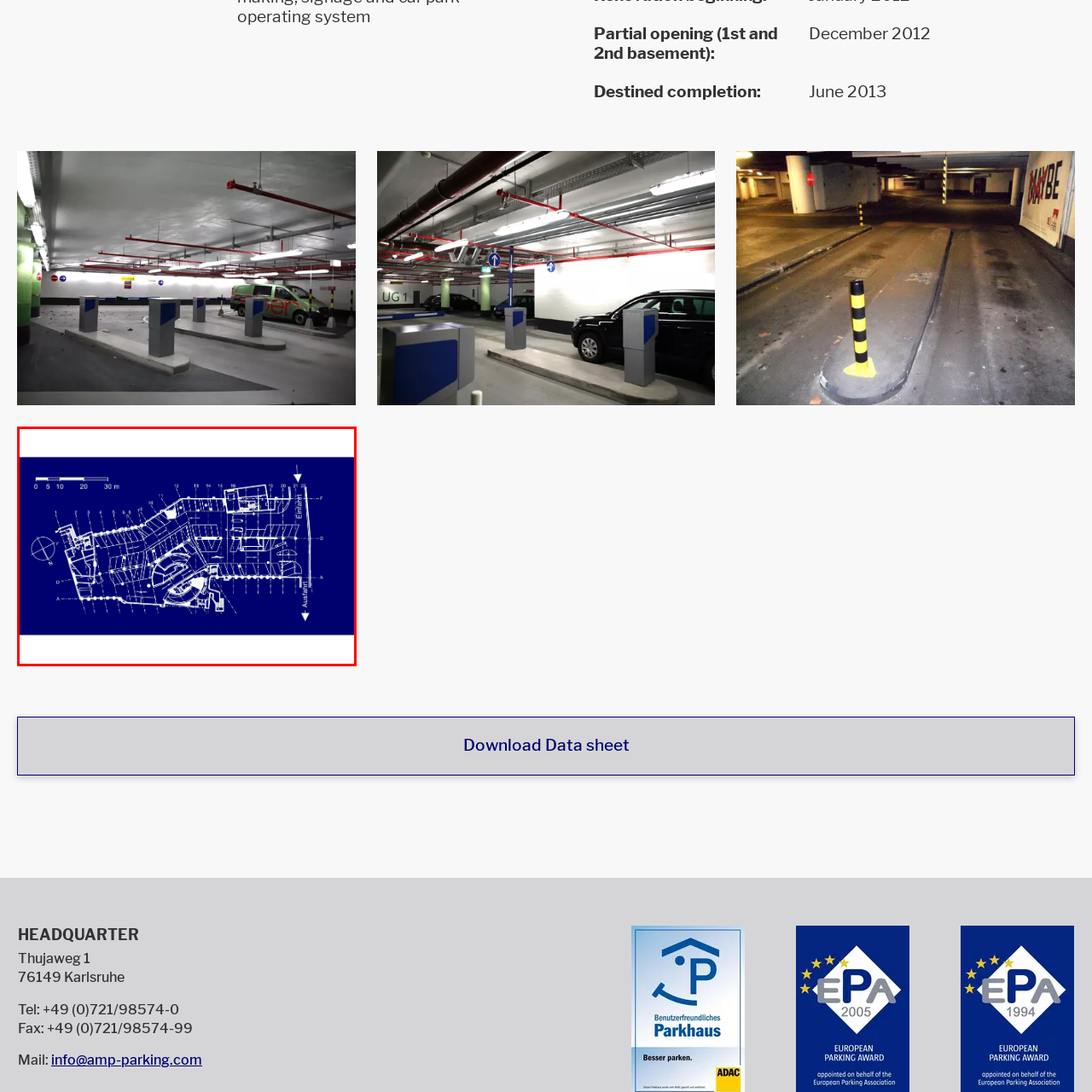Explain comprehensively what is shown in the image marked by the red outline.

The image displays a detailed architectural layout or site plan rendered in white against a deep blue background. This plan outlines various structural elements, pathways, and entry points, with specific labels and measurements indicated. Notably, the layout features a circular structure prominently at the bottom center, suggesting a significant entrance or gathering area. The plan includes directional arrows indicating access points labeled 'Eingang' (Entrance) and 'Ausfahrt' (Exit), along with a scale prominently featured at the top left corner to aid in understanding distances. The overall design conveys essential information for navigation and understanding of the site, potentially intended for construction, urban planning, or visitor orientation purposes.